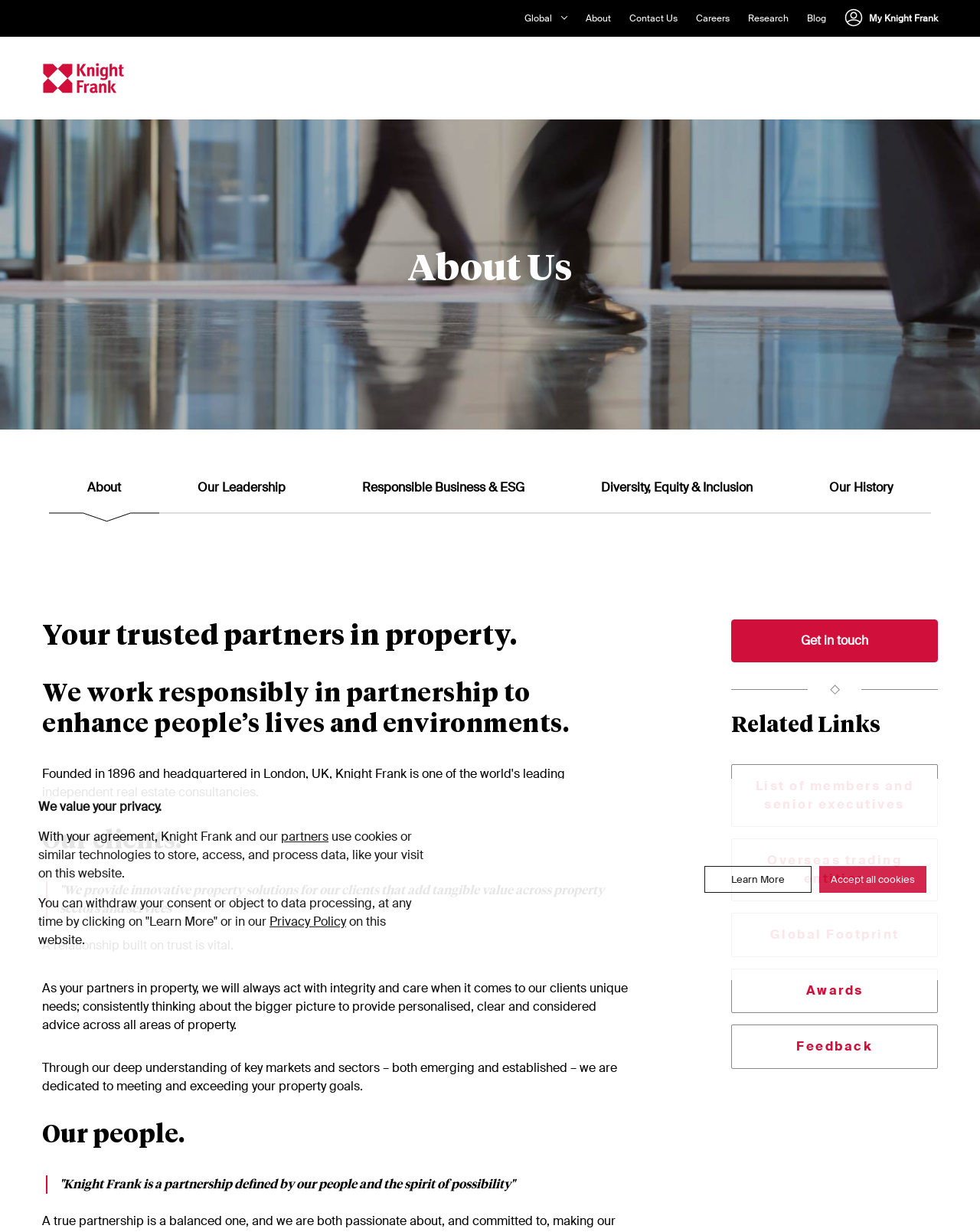What is the name of the company? From the image, respond with a single word or brief phrase.

Knight Frank